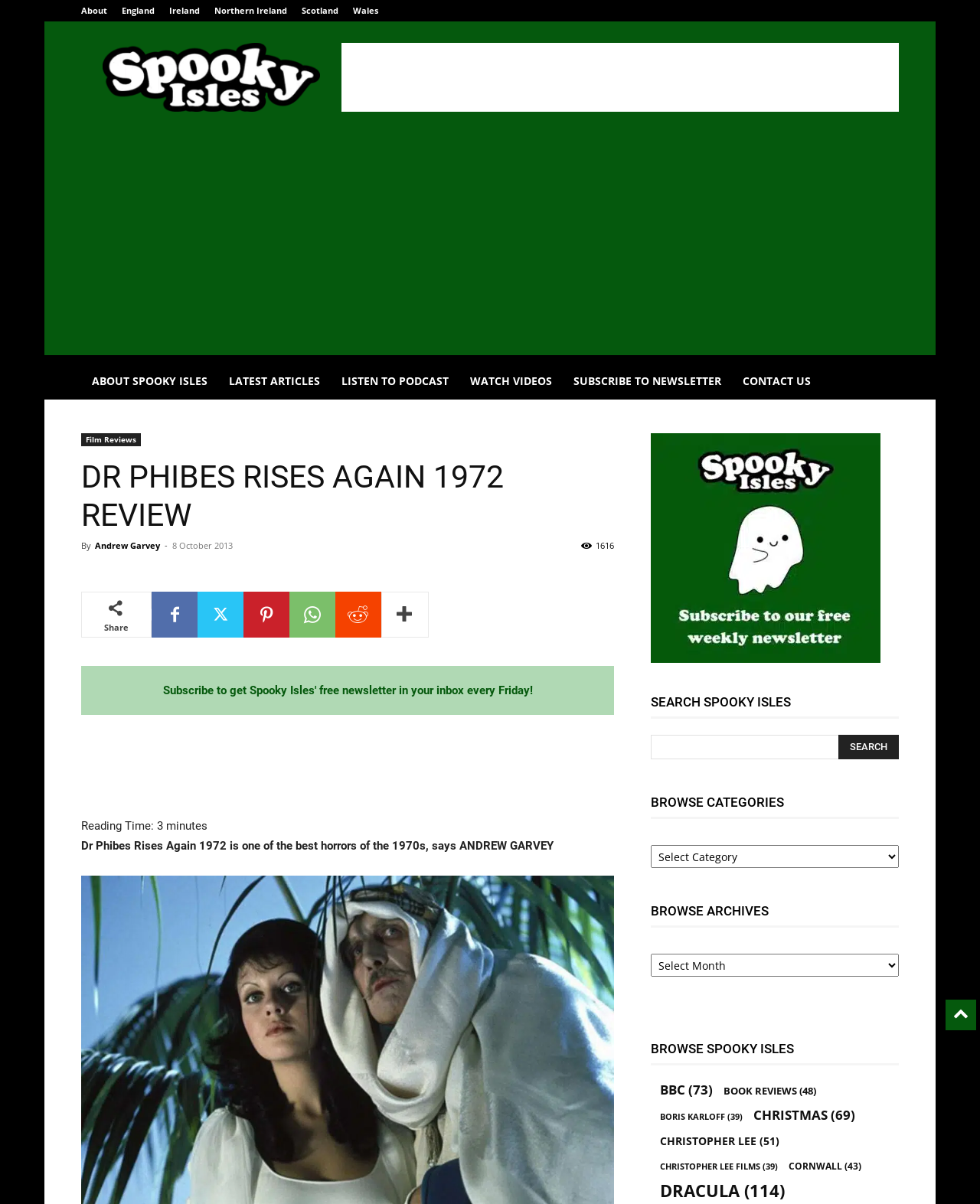Provide your answer in a single word or phrase: 
What is the author of the article?

Andrew Garvey